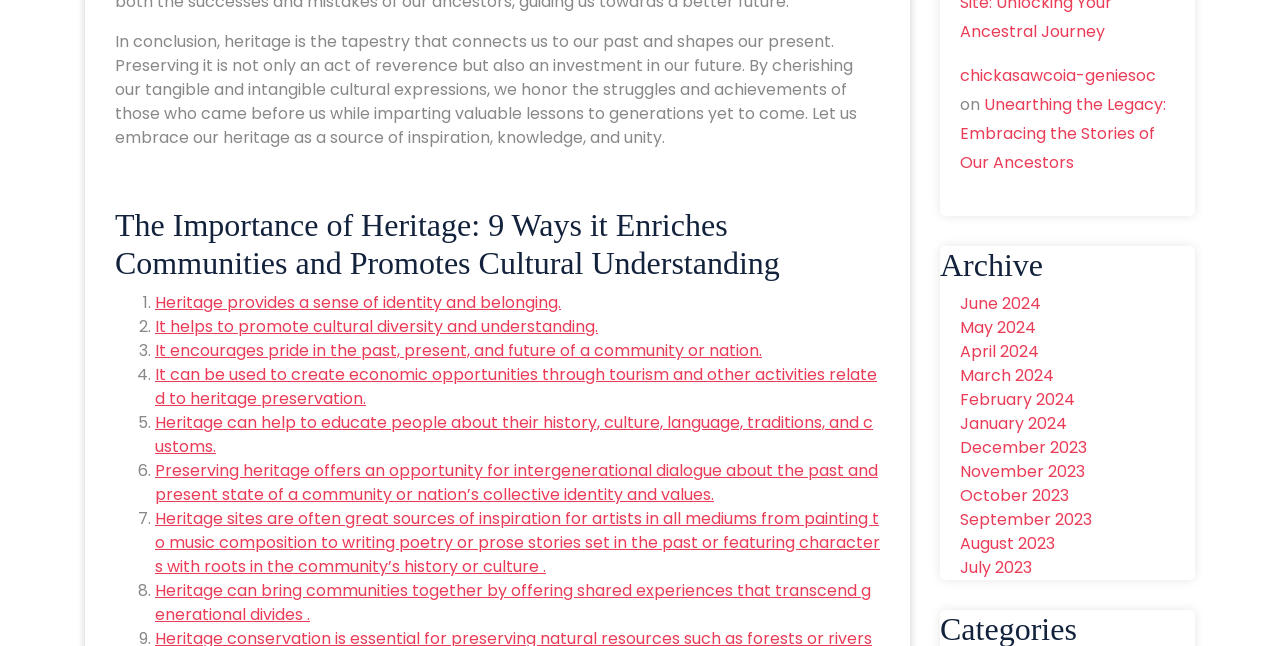Find the bounding box coordinates of the clickable area that will achieve the following instruction: "Read the article about the importance of heritage".

[0.09, 0.319, 0.688, 0.437]